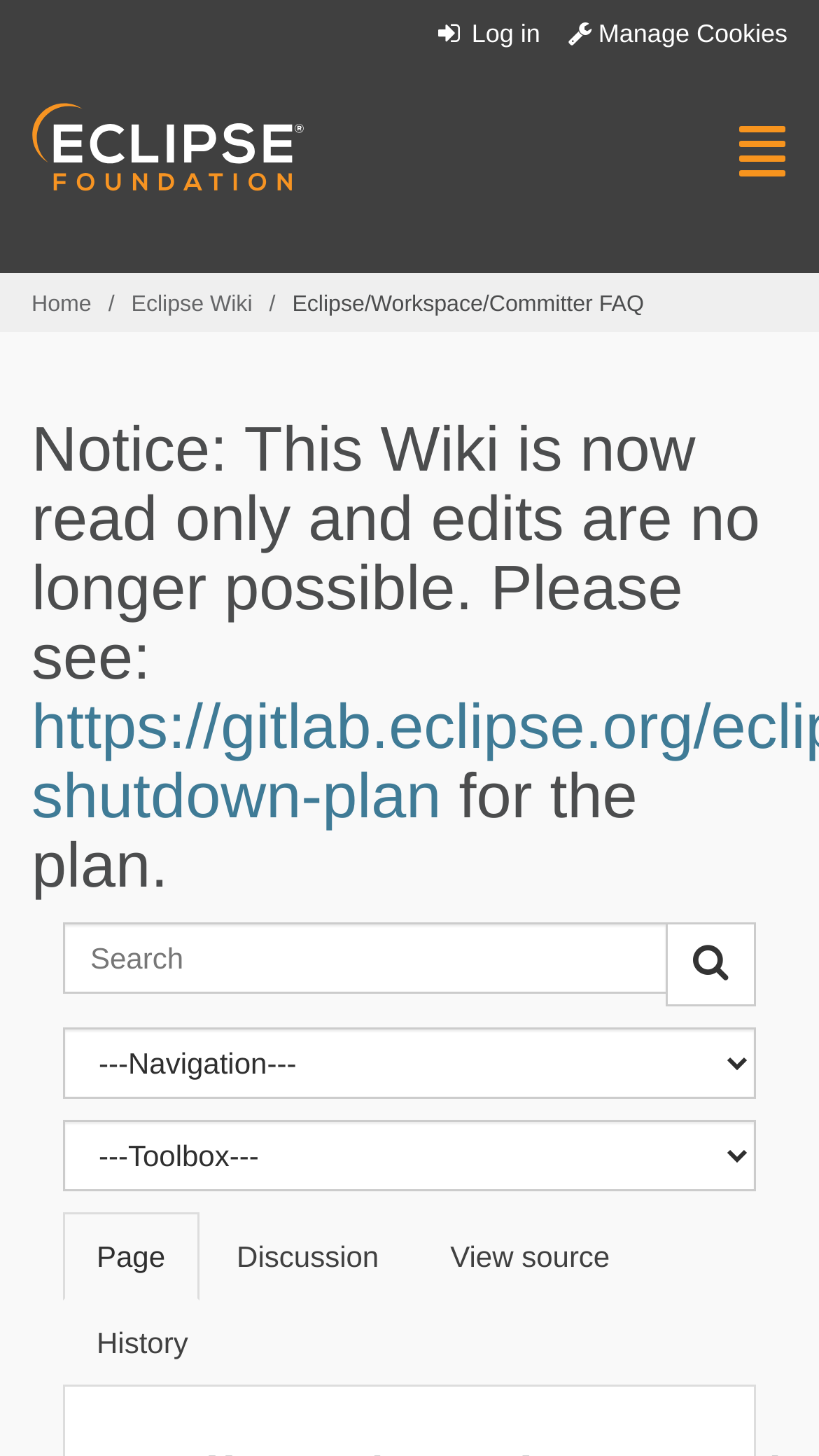Detail the webpage's structure and highlights in your description.

The webpage is about the Eclipse/Workspace/Committer FAQ on Eclipsepedia. At the top right corner, there are two links: "Log in" and "Manage Cookies". Next to them is a button to toggle navigation. On the top left corner, there is an Eclipse.org logo, which is an image. Below the logo, there is a breadcrumbs section with links to "Home" and "Eclipse Wiki". The title "Eclipse/Workspace/Committer FAQ" is displayed prominently.

Below the title, there is a notice that the Wiki is now read-only and edits are no longer possible, with a link to a plan for the shutdown. Underneath the notice, there is a "Jump to:" section with links to "navigation" and "search". A search box is located to the right of the "Jump to:" section, with a button to the right of the search box. There are two comboboxes below the search box.

The main content of the page is divided into tabs, with options for "Page", "Discussion", "View source", and "History". Each tab has a corresponding shortcut key.